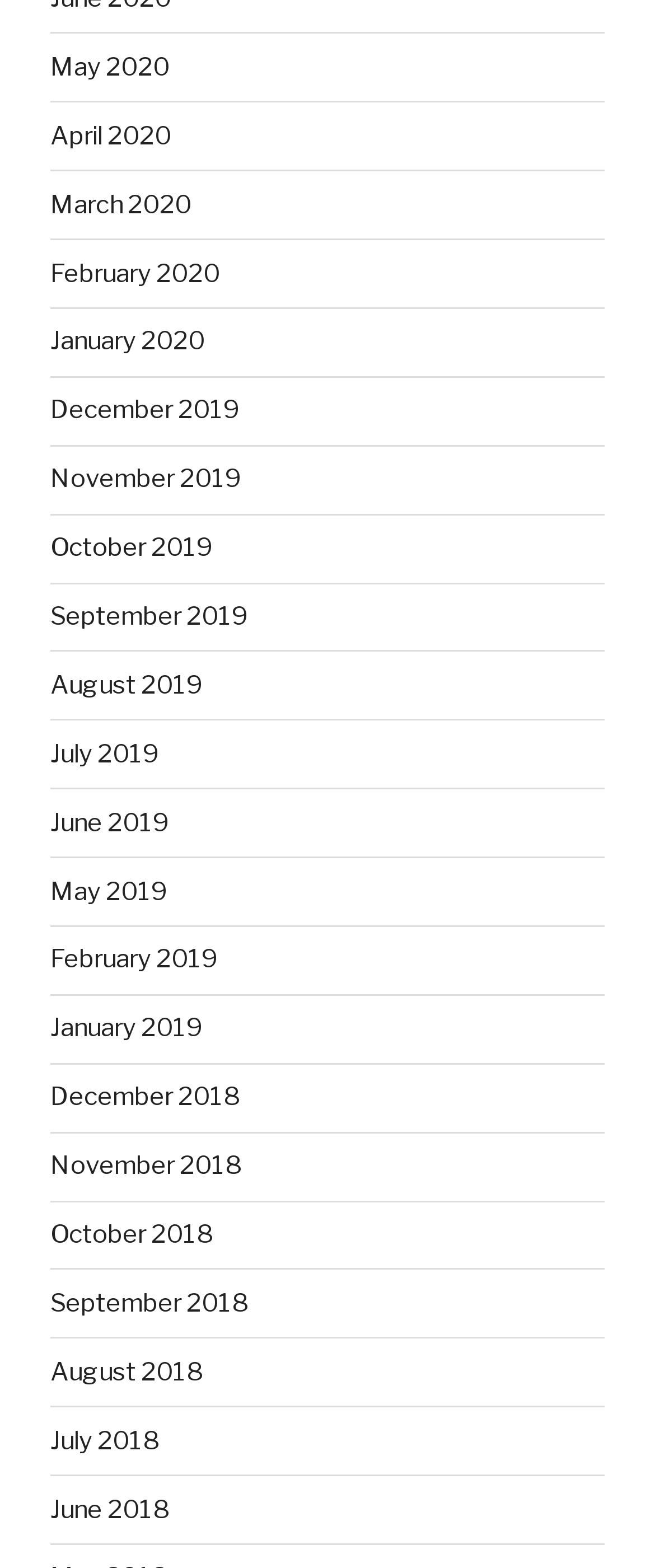Determine the bounding box coordinates for the area you should click to complete the following instruction: "view January 2019".

[0.077, 0.646, 0.31, 0.665]